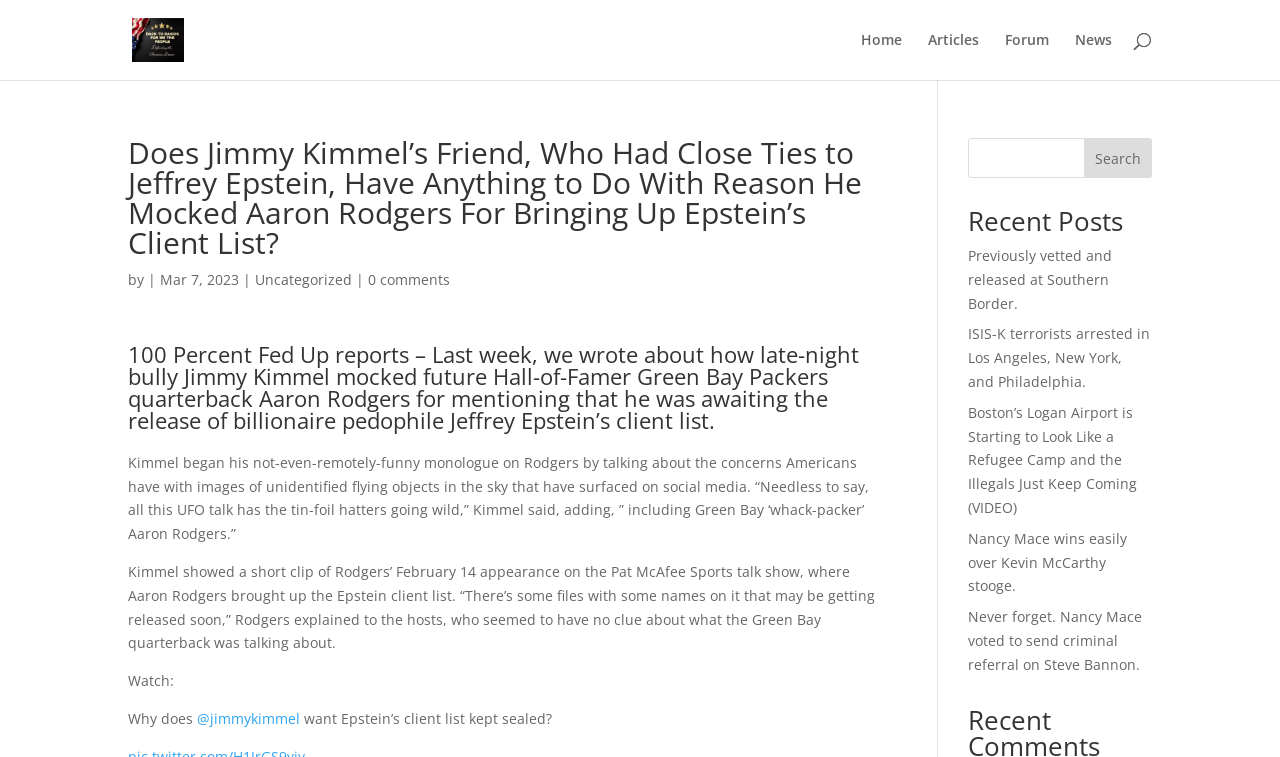Please determine the bounding box coordinates of the element to click in order to execute the following instruction: "Search for something". The coordinates should be four float numbers between 0 and 1, specified as [left, top, right, bottom].

[0.1, 0.0, 0.9, 0.001]